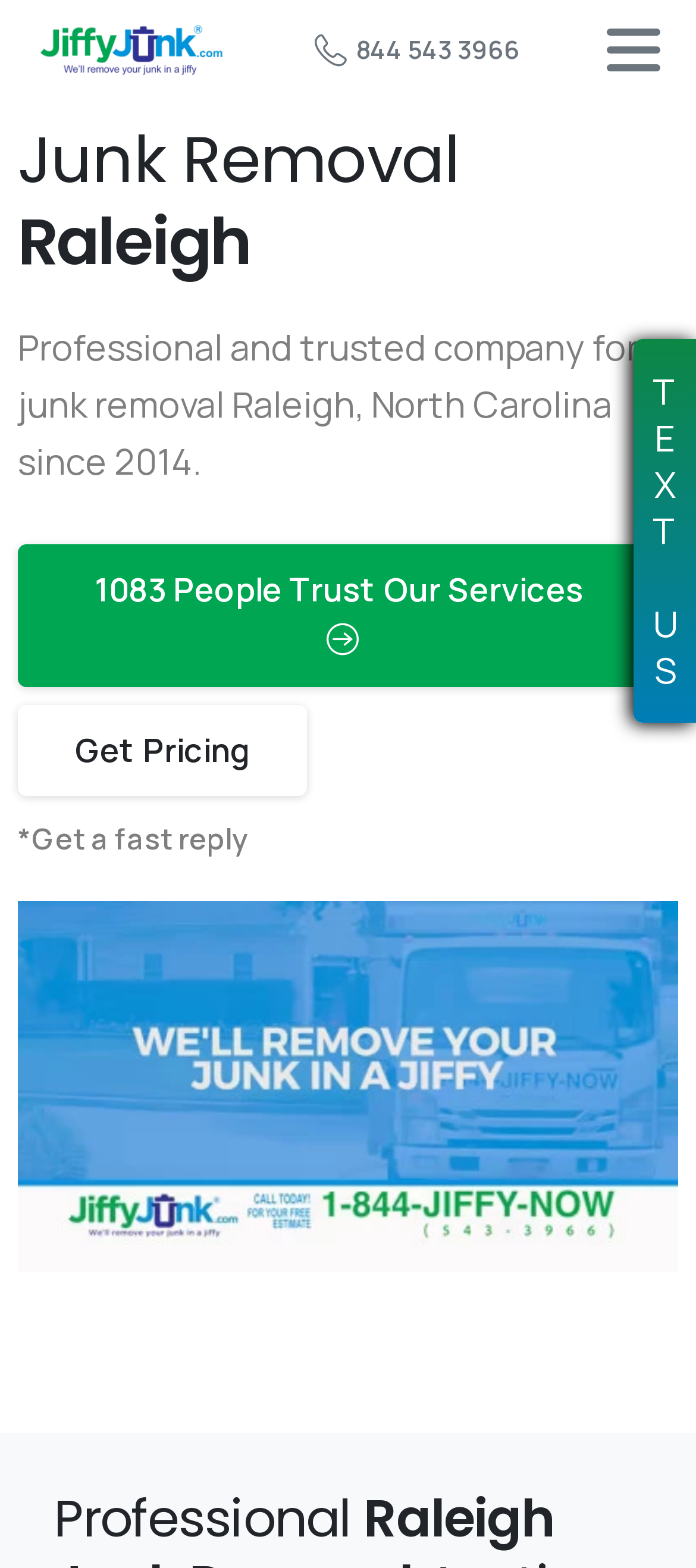What is the purpose of the 'Get Pricing' button?
Please answer using one word or phrase, based on the screenshot.

To get pricing